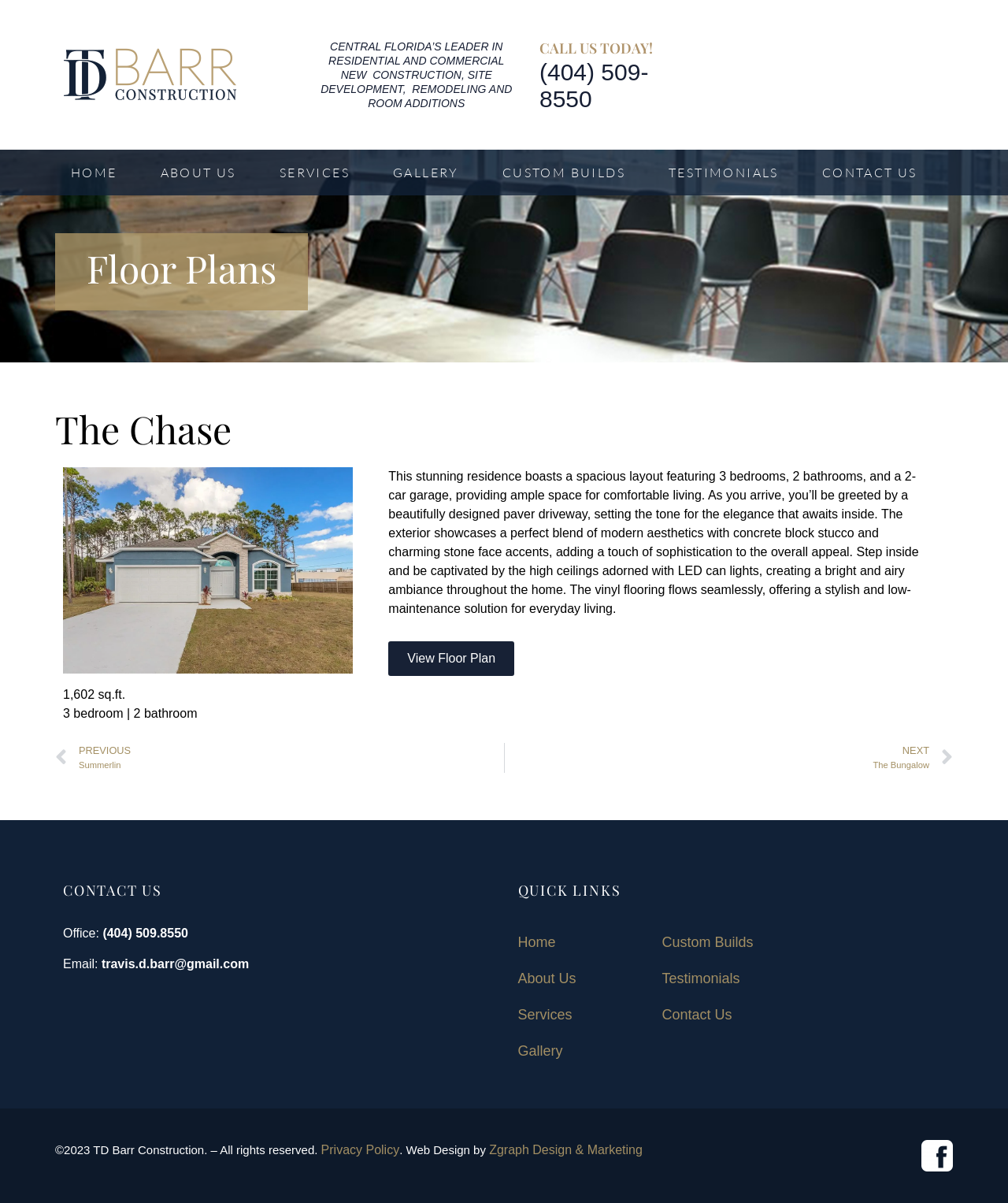Find the bounding box coordinates for the area you need to click to carry out the instruction: "Contact us". The coordinates should be four float numbers between 0 and 1, indicated as [left, top, right, bottom].

[0.8, 0.124, 0.926, 0.162]